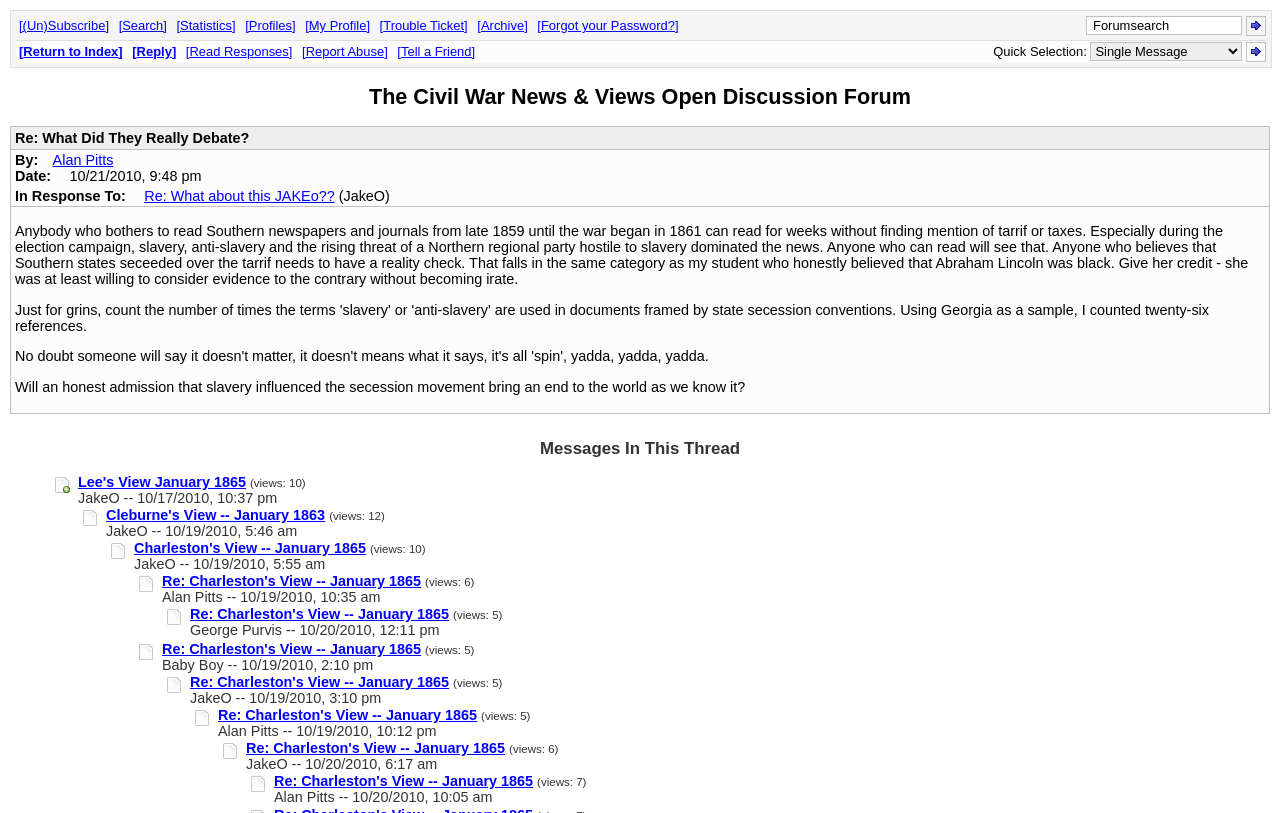Find the bounding box coordinates of the element you need to click on to perform this action: 'Reply to the post'. The coordinates should be represented by four float values between 0 and 1, in the format [left, top, right, bottom].

[0.103, 0.054, 0.138, 0.073]